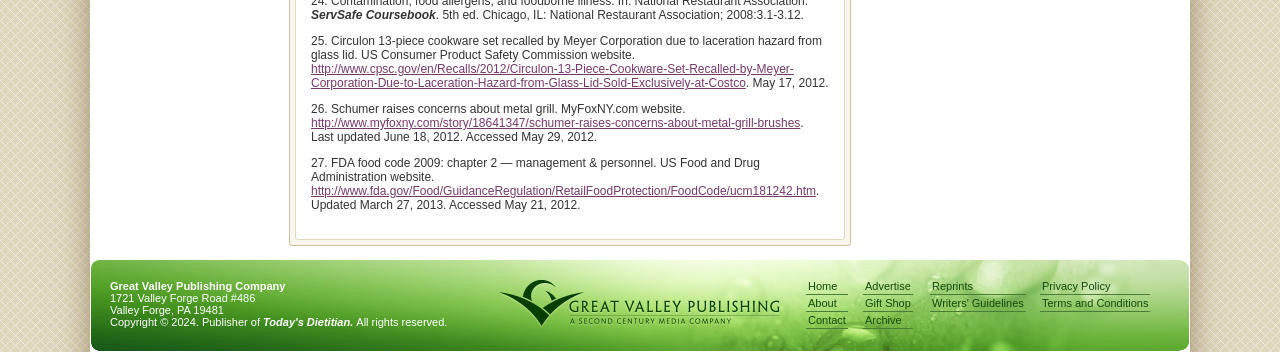Locate the bounding box coordinates of the clickable element to fulfill the following instruction: "Visit the Circulon 13-Piece Cookware Set recall webpage". Provide the coordinates as four float numbers between 0 and 1 in the format [left, top, right, bottom].

[0.243, 0.176, 0.62, 0.256]